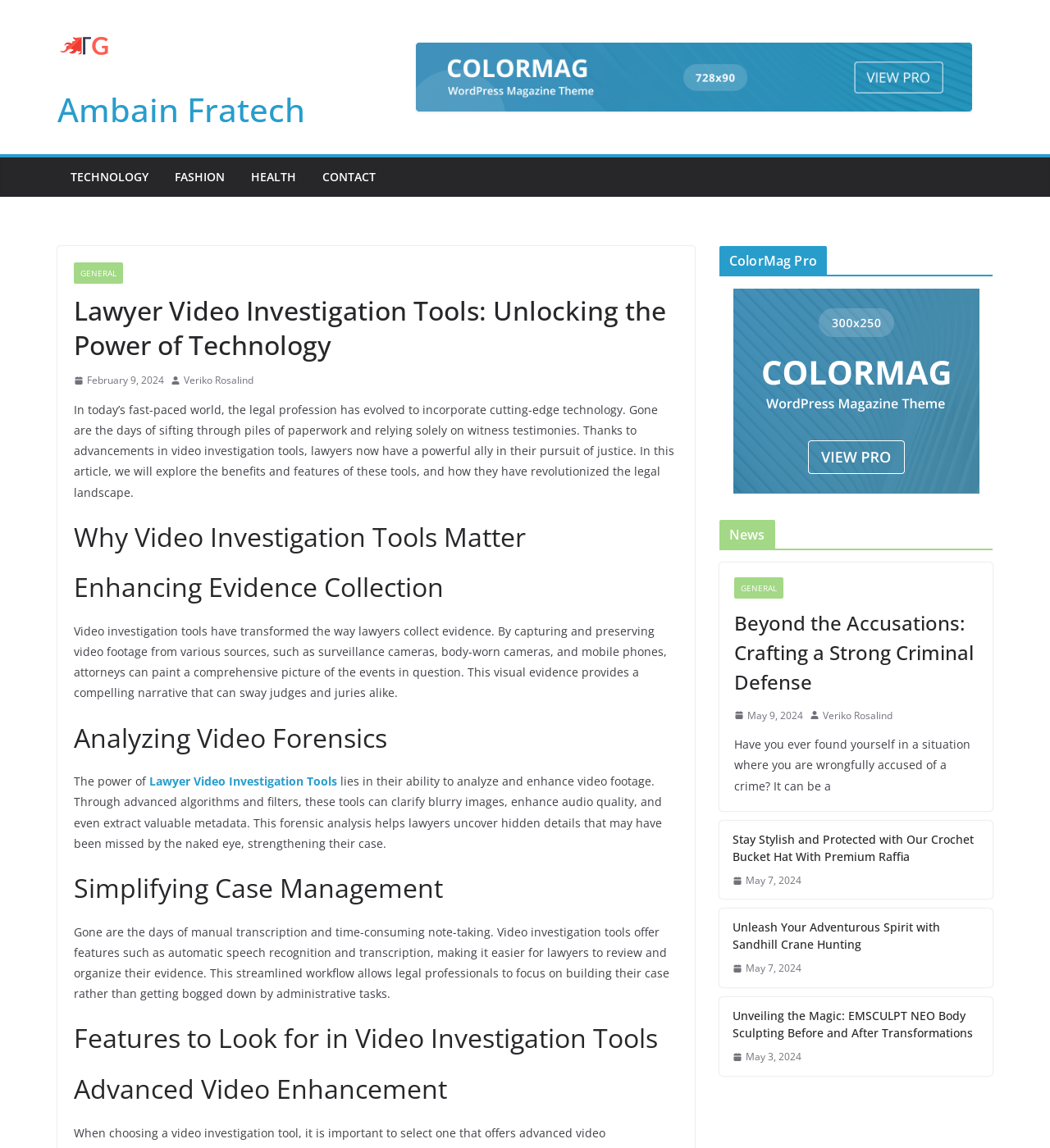Who is the author of the article 'Beyond the Accusations: Crafting a Strong Criminal Defense'?
Using the image, respond with a single word or phrase.

Veriko Rosalind